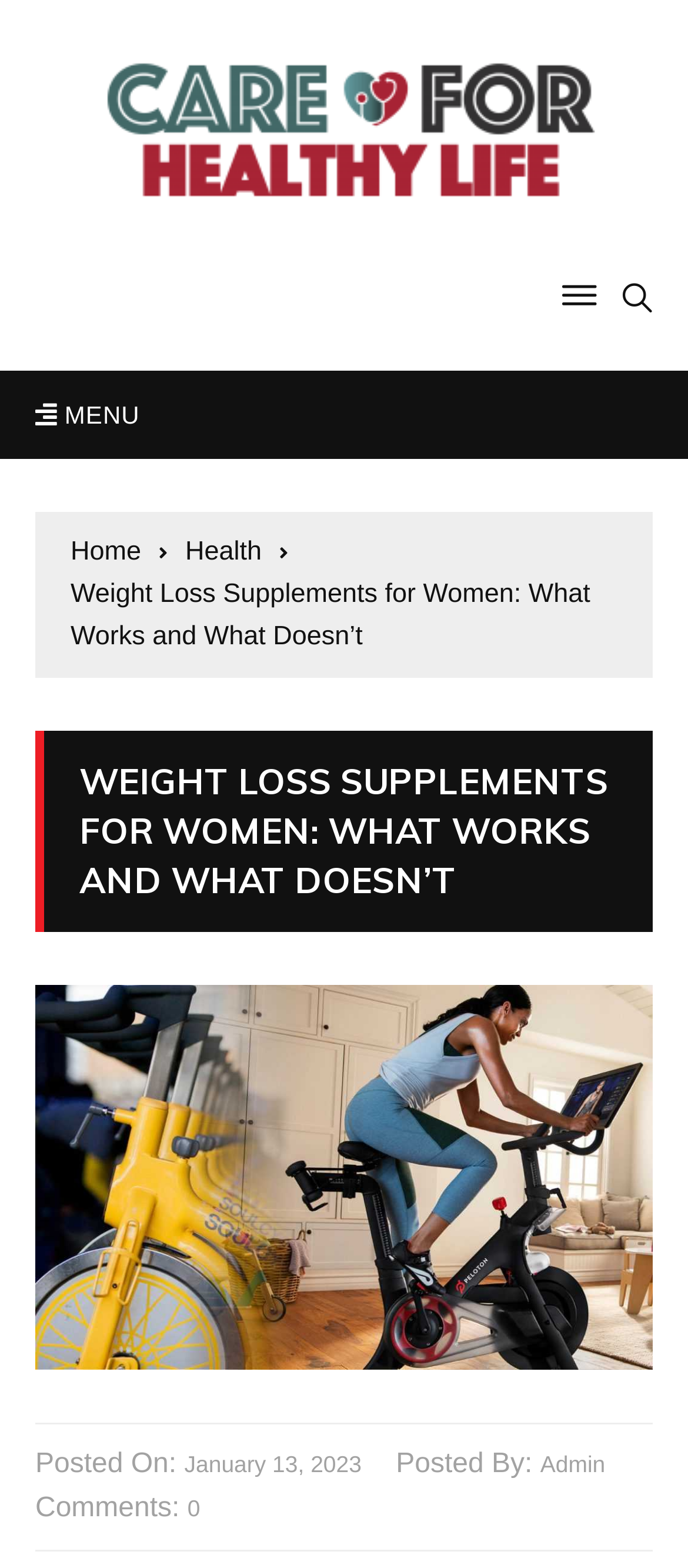Kindly provide the bounding box coordinates of the section you need to click on to fulfill the given instruction: "go to home page".

[0.103, 0.338, 0.244, 0.365]